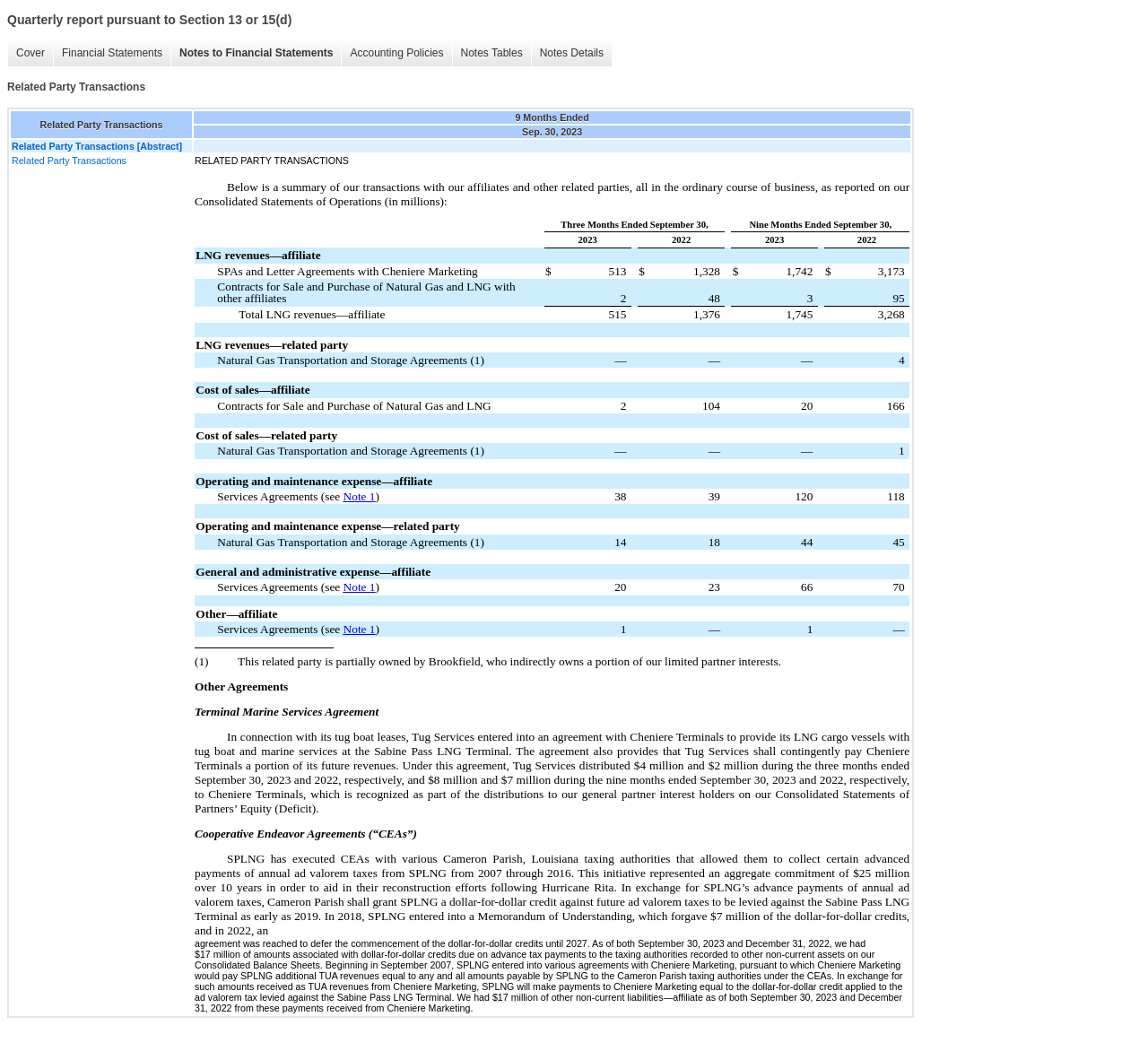Kindly determine the bounding box coordinates of the area that needs to be clicked to fulfill this instruction: "Go to 'Notes to Financial Statements'".

[0.148, 0.037, 0.297, 0.063]